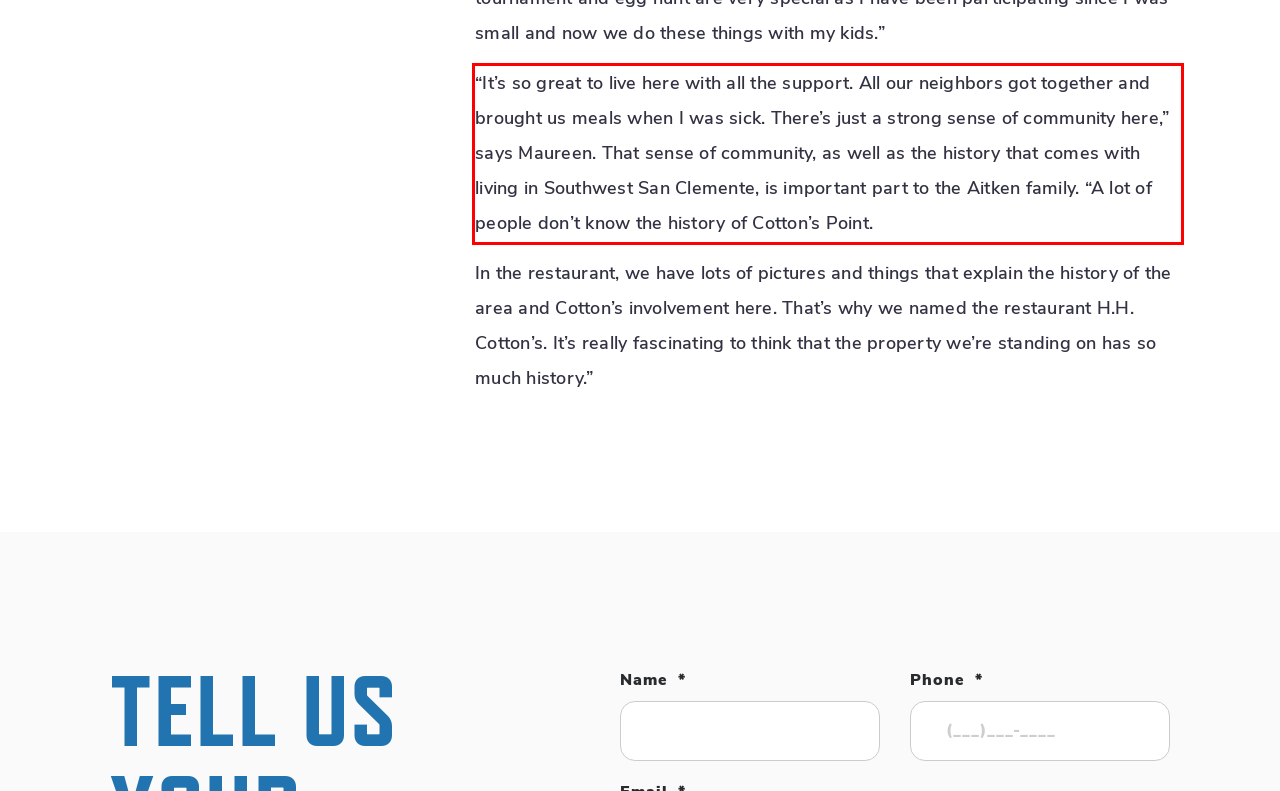Please identify and extract the text content from the UI element encased in a red bounding box on the provided webpage screenshot.

“It’s so great to live here with all the support. All our neighbors got together and brought us meals when I was sick. There’s just a strong sense of community here,” says Maureen. That sense of community, as well as the history that comes with living in Southwest San Clemente, is important part to the Aitken family. “A lot of people don’t know the history of Cotton’s Point.